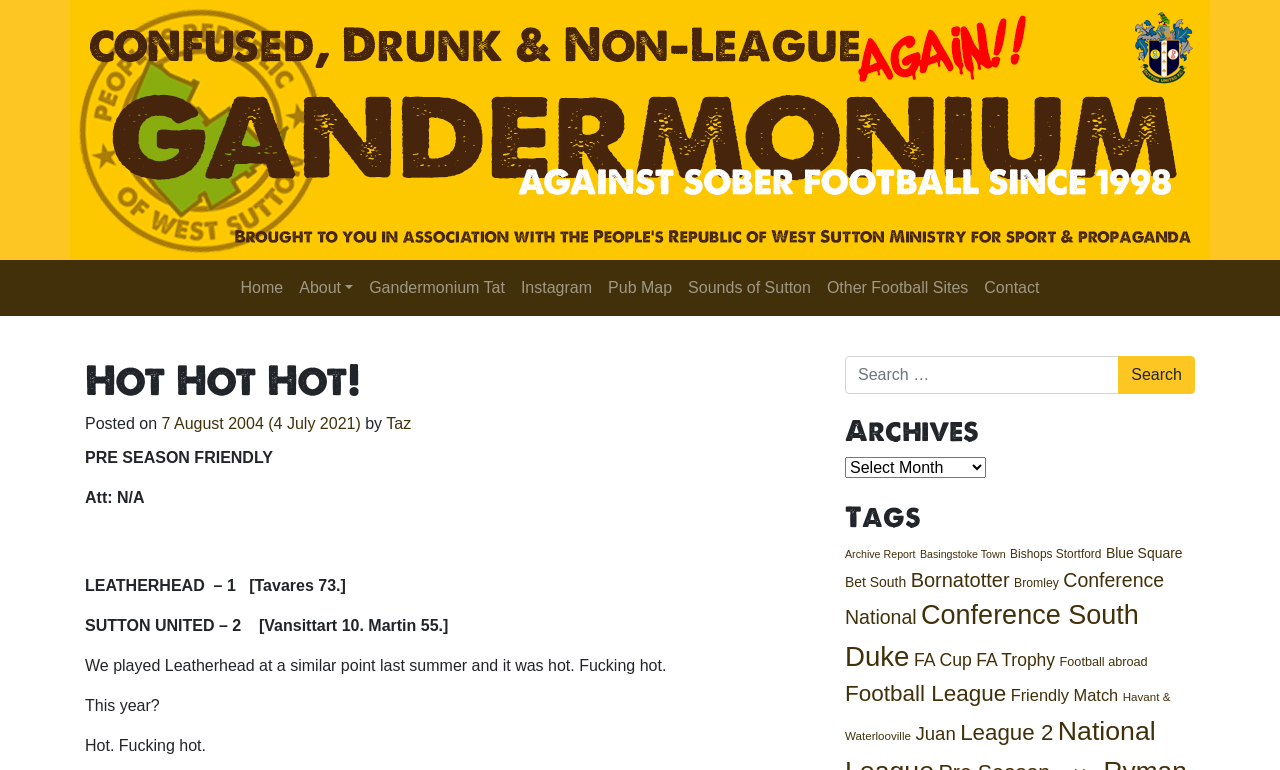Provide a single word or phrase to answer the given question: 
What is the name of the website?

Gandermonium